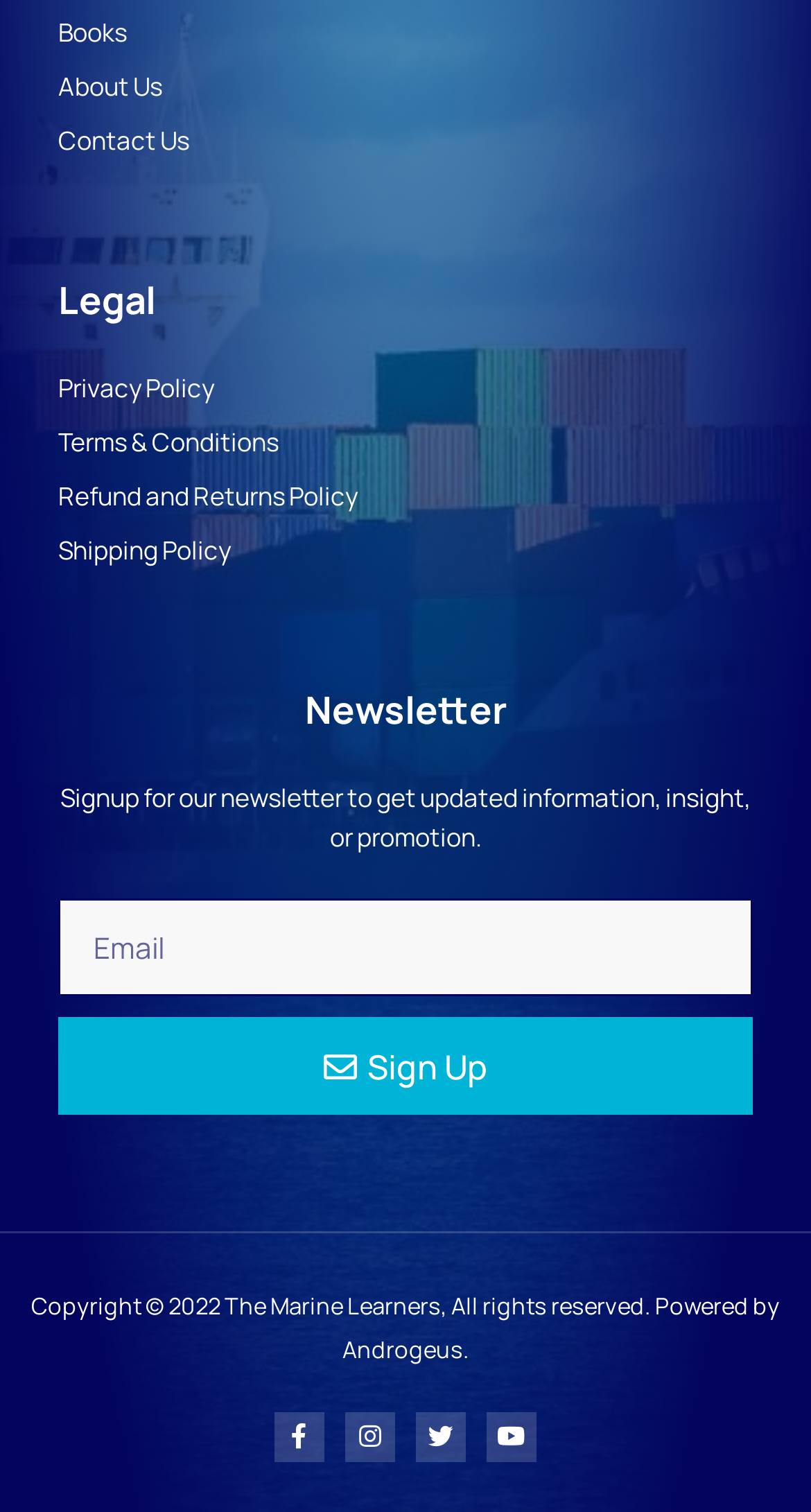Provide the bounding box coordinates of the HTML element this sentence describes: "Terms & Conditions".

[0.072, 0.279, 0.928, 0.305]